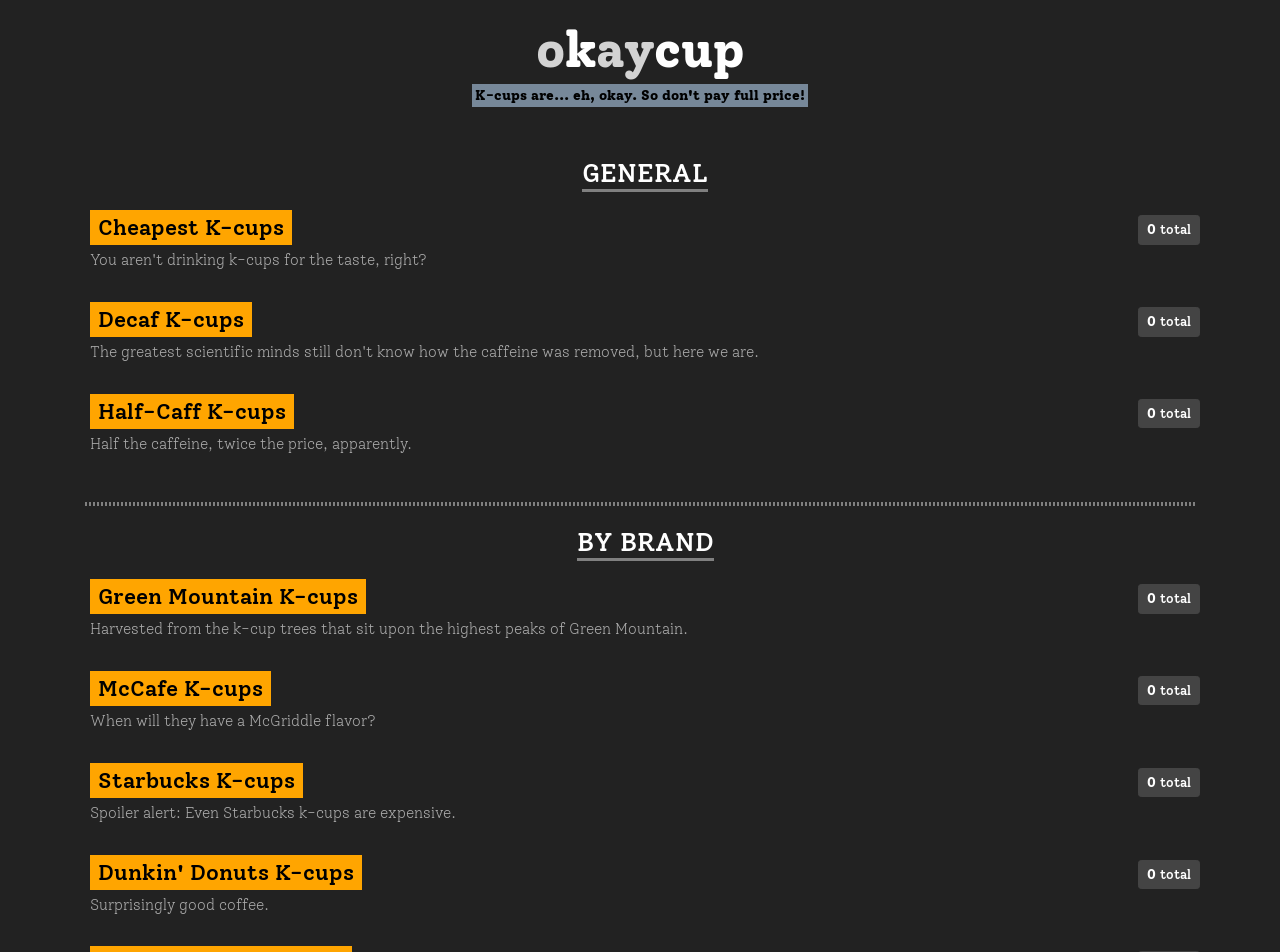Answer the following query concisely with a single word or phrase:
What is the name of the website?

OkayCup.com